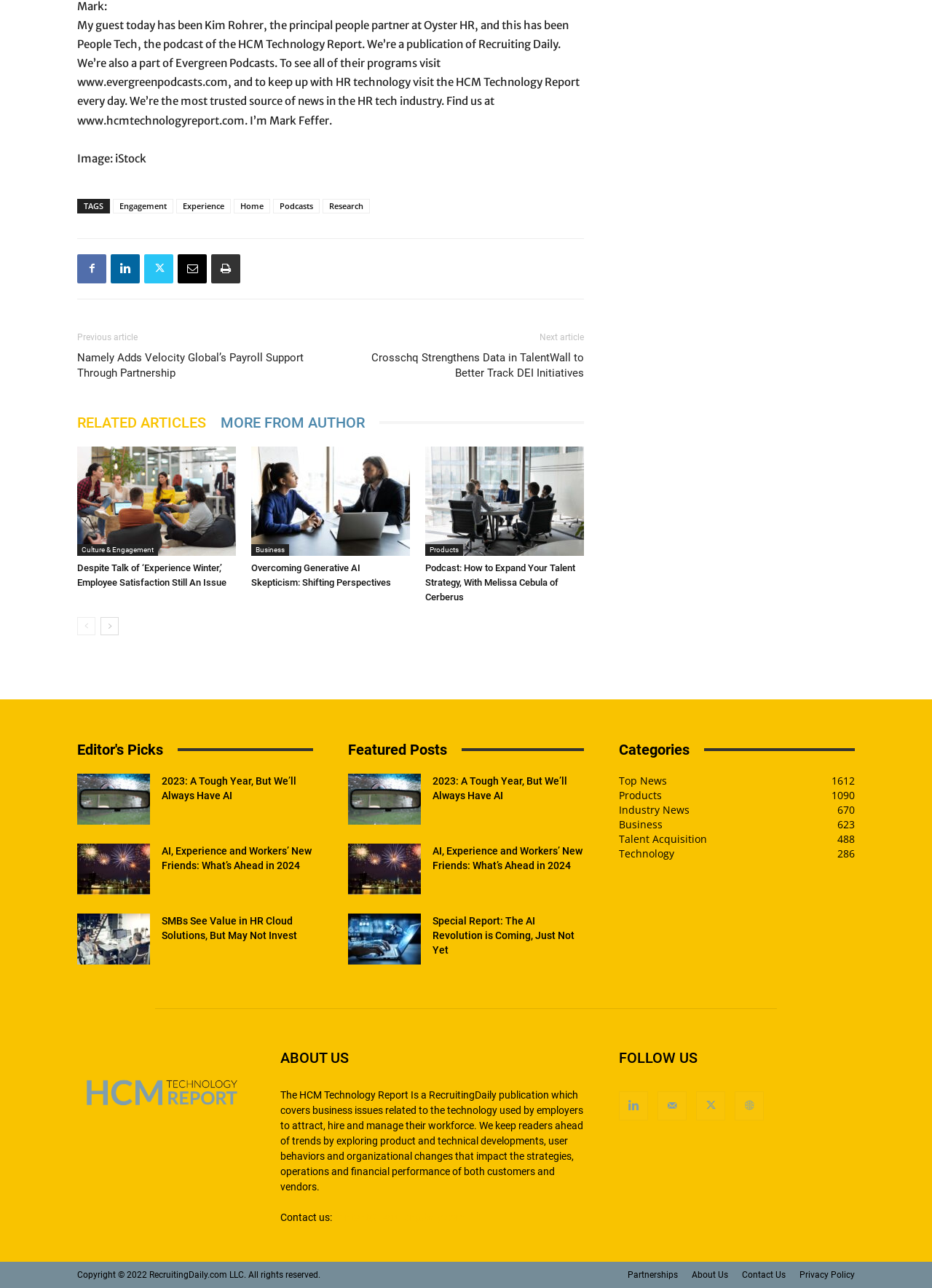What is the name of the podcast?
Look at the image and respond with a single word or a short phrase.

People Tech